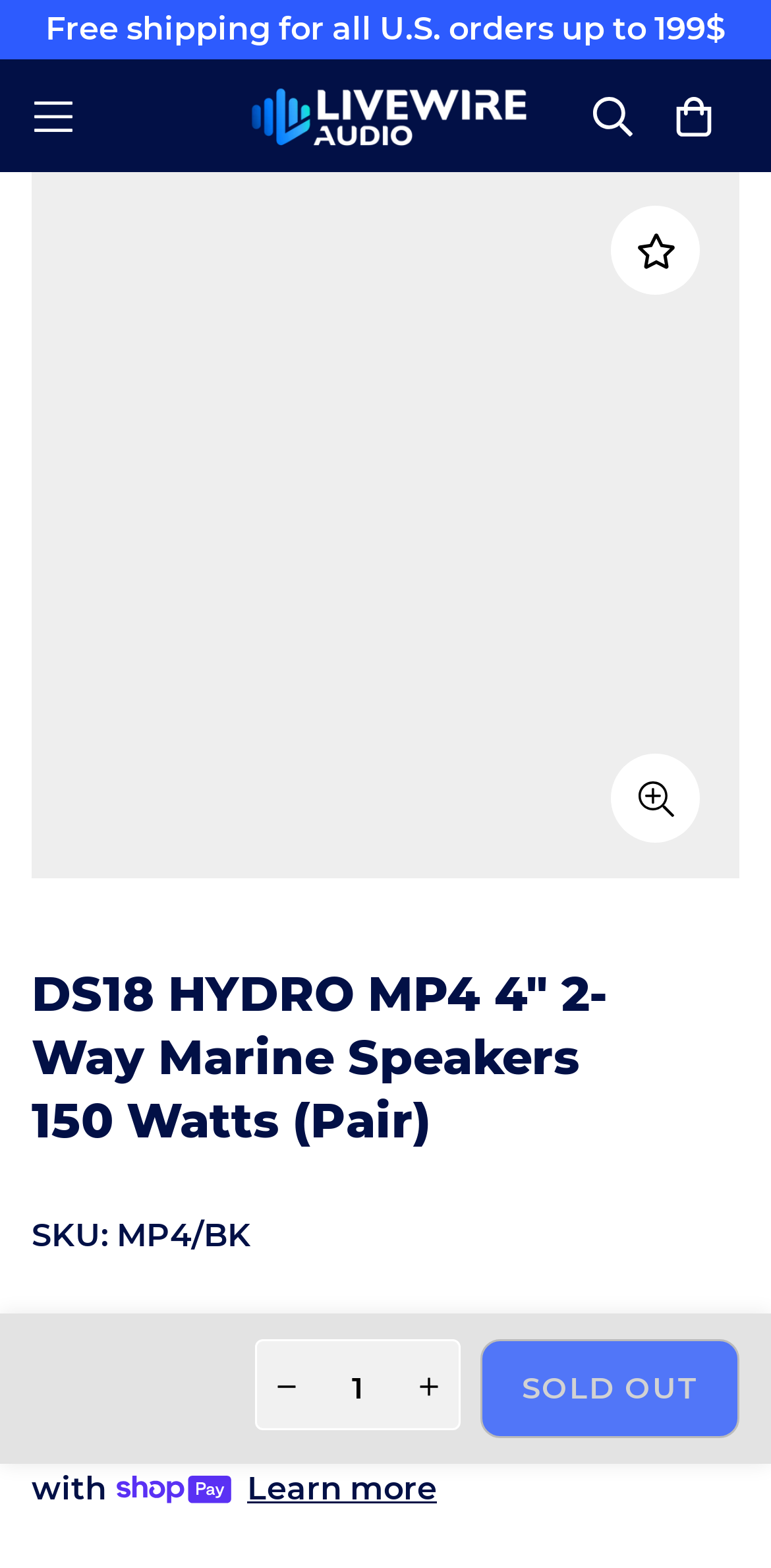Answer the question below in one word or phrase:
Is the product in stock?

No